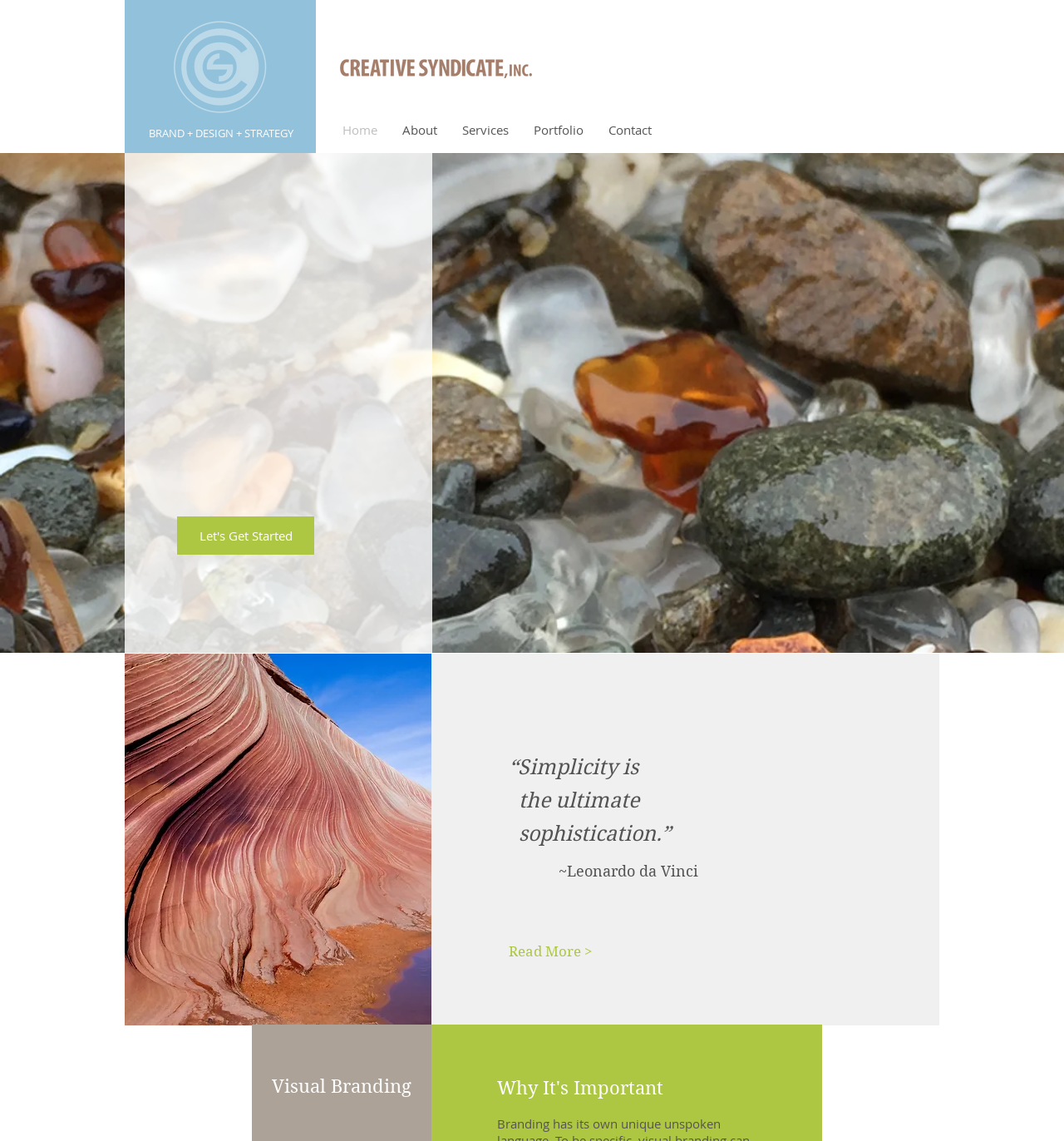Identify the bounding box coordinates for the UI element described as follows: "BRAND + DESIGN + STRATEGY". Ensure the coordinates are four float numbers between 0 and 1, formatted as [left, top, right, bottom].

[0.14, 0.11, 0.276, 0.123]